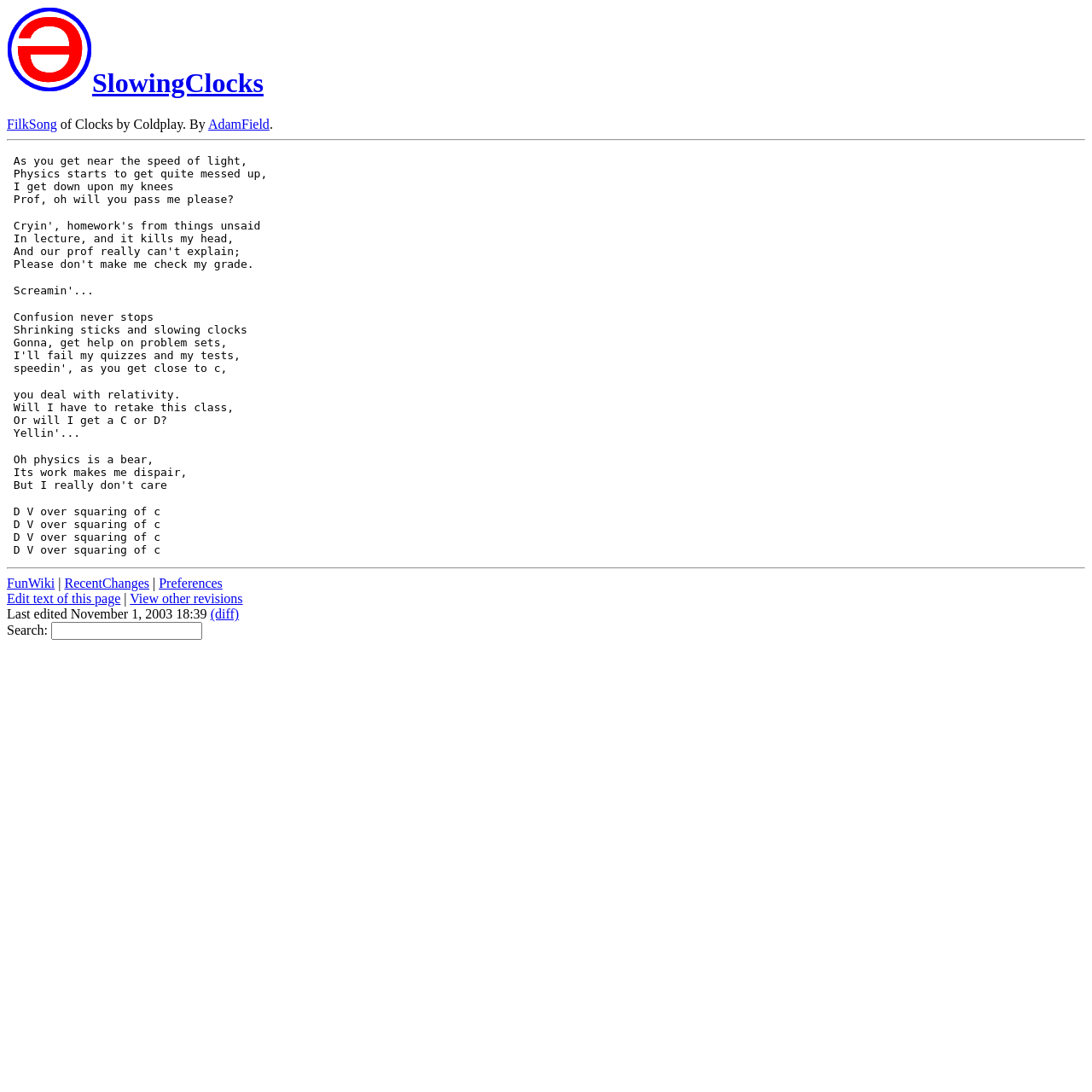Please locate the bounding box coordinates for the element that should be clicked to achieve the following instruction: "view recent changes". Ensure the coordinates are given as four float numbers between 0 and 1, i.e., [left, top, right, bottom].

[0.059, 0.528, 0.137, 0.541]